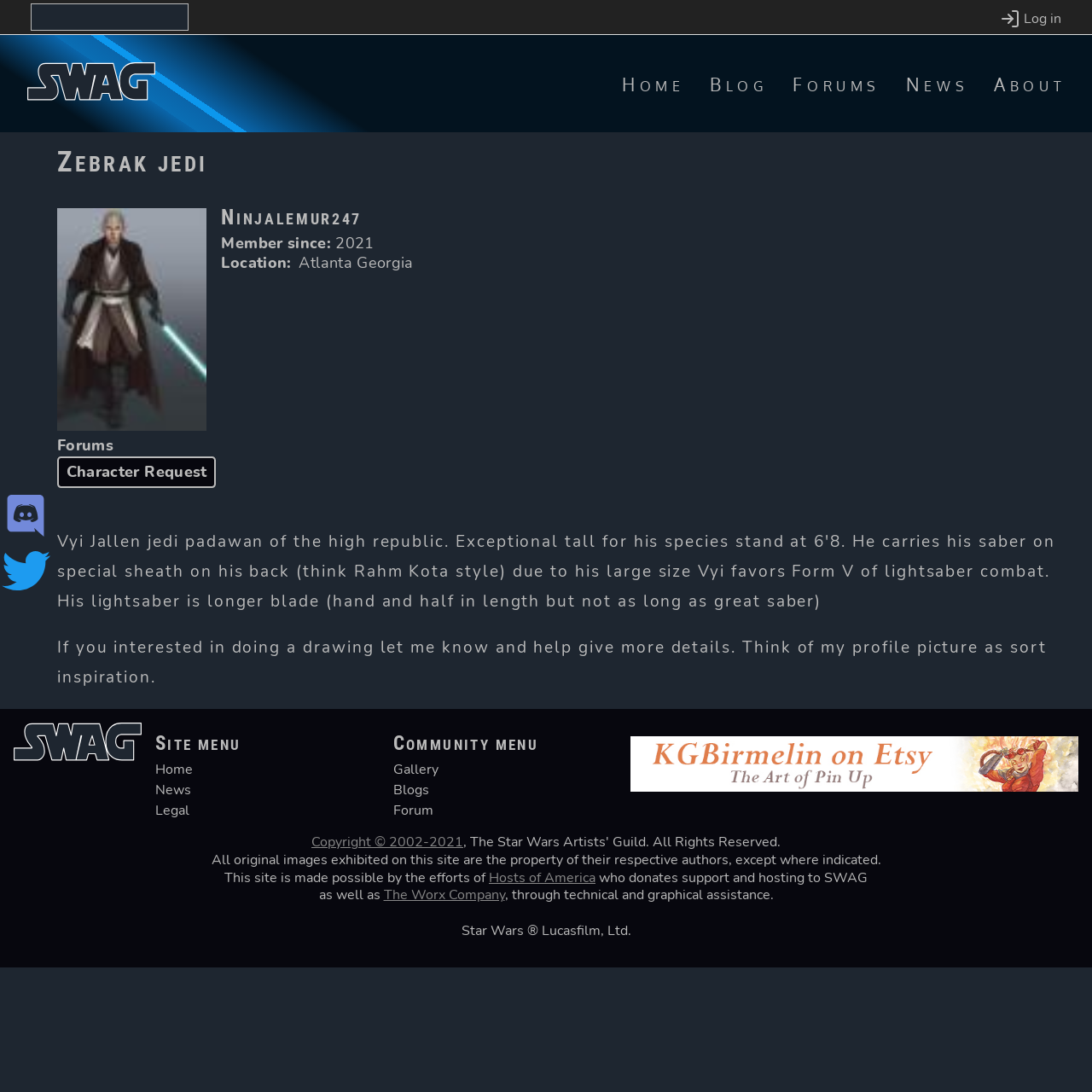Identify the bounding box for the described UI element: "Character Request".

[0.061, 0.423, 0.19, 0.442]